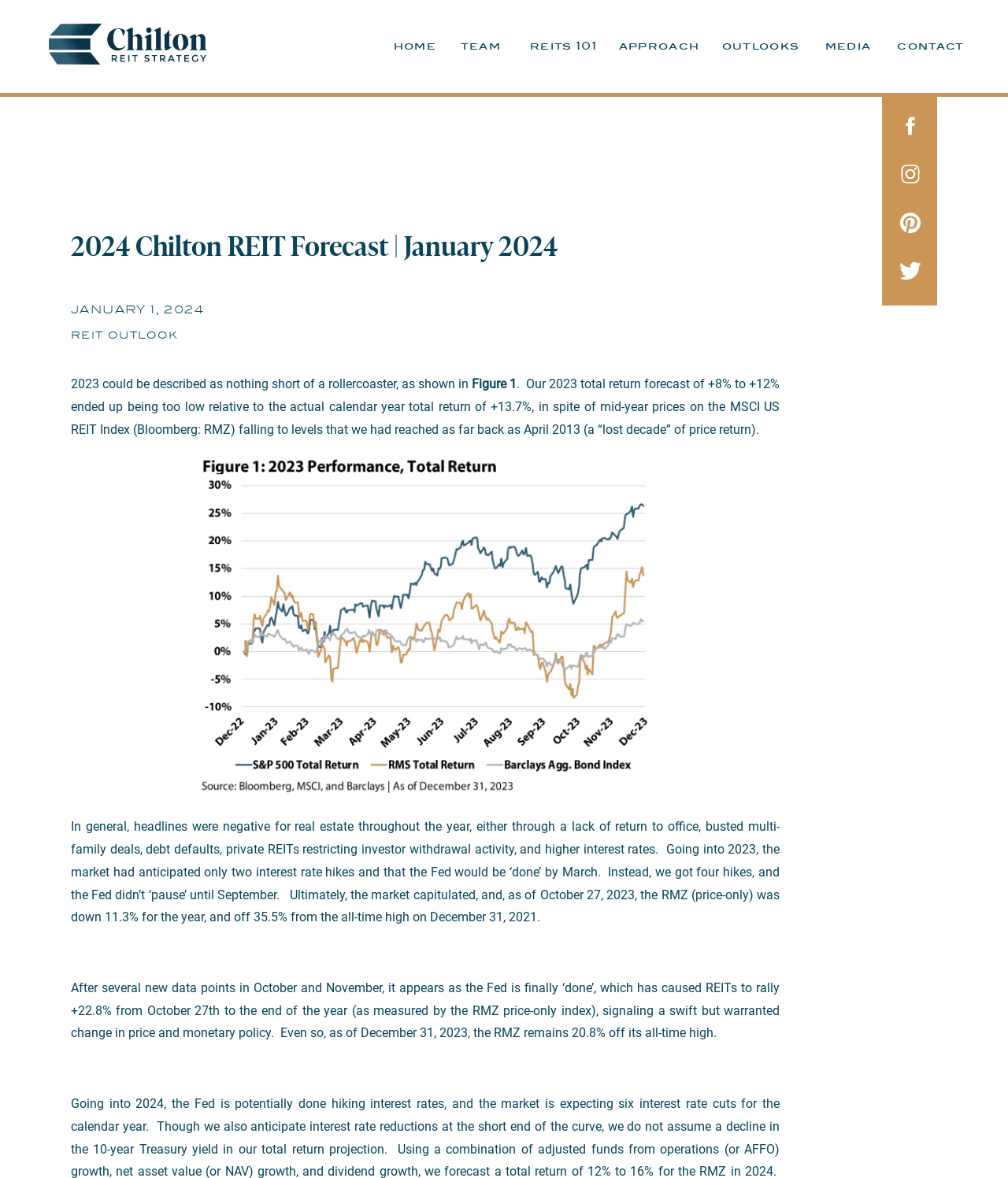Provide the bounding box coordinates of the area you need to click to execute the following instruction: "Click on the 'outlooks' link".

[0.71, 0.031, 0.799, 0.044]